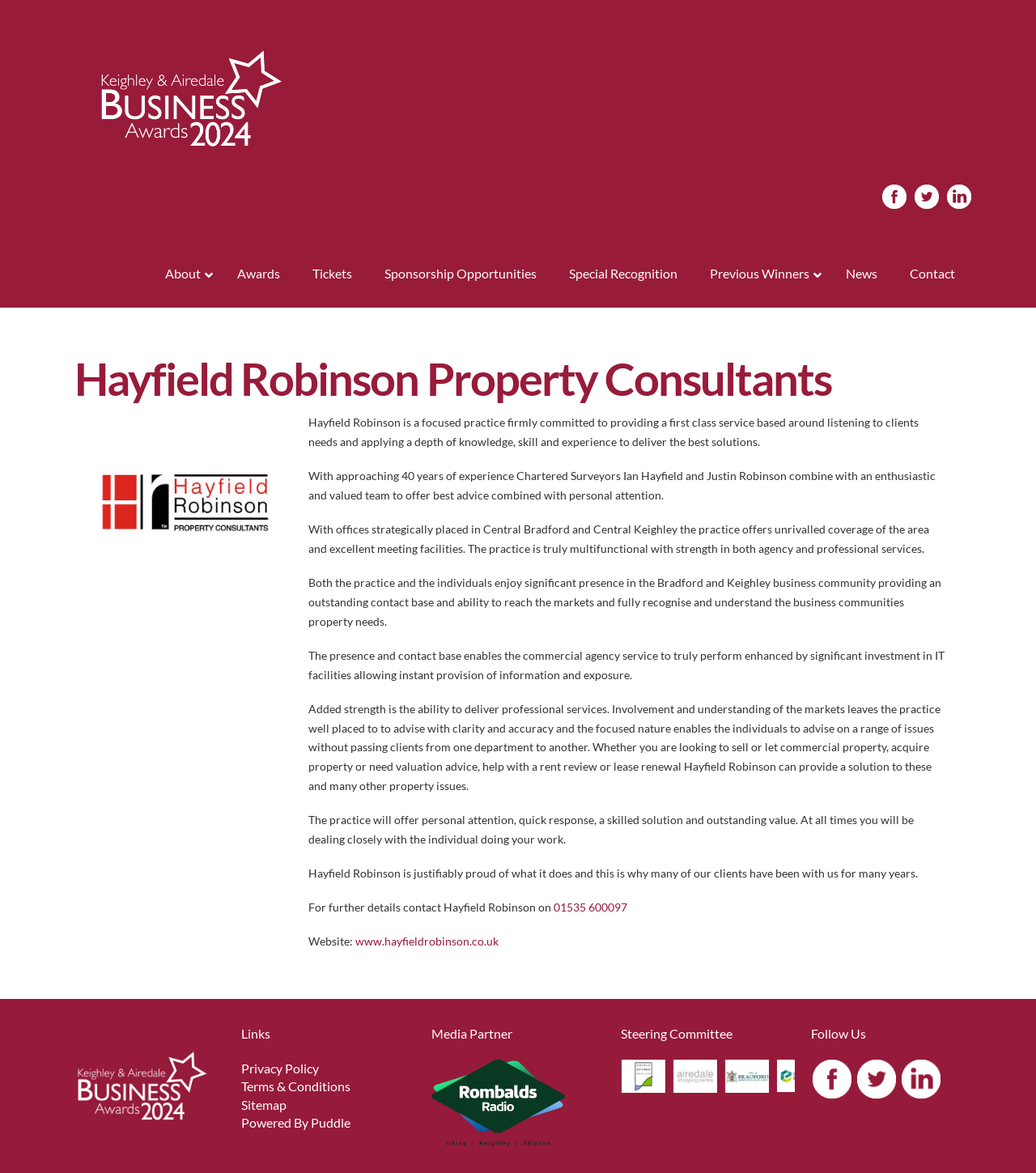What is the purpose of Hayfield Robinson?
Examine the image closely and answer the question with as much detail as possible.

I found the answer by reading the text on the webpage, which describes Hayfield Robinson as a property consultants firm that provides services such as commercial agency, valuation, and rent review, indicating that its purpose is to provide property services.